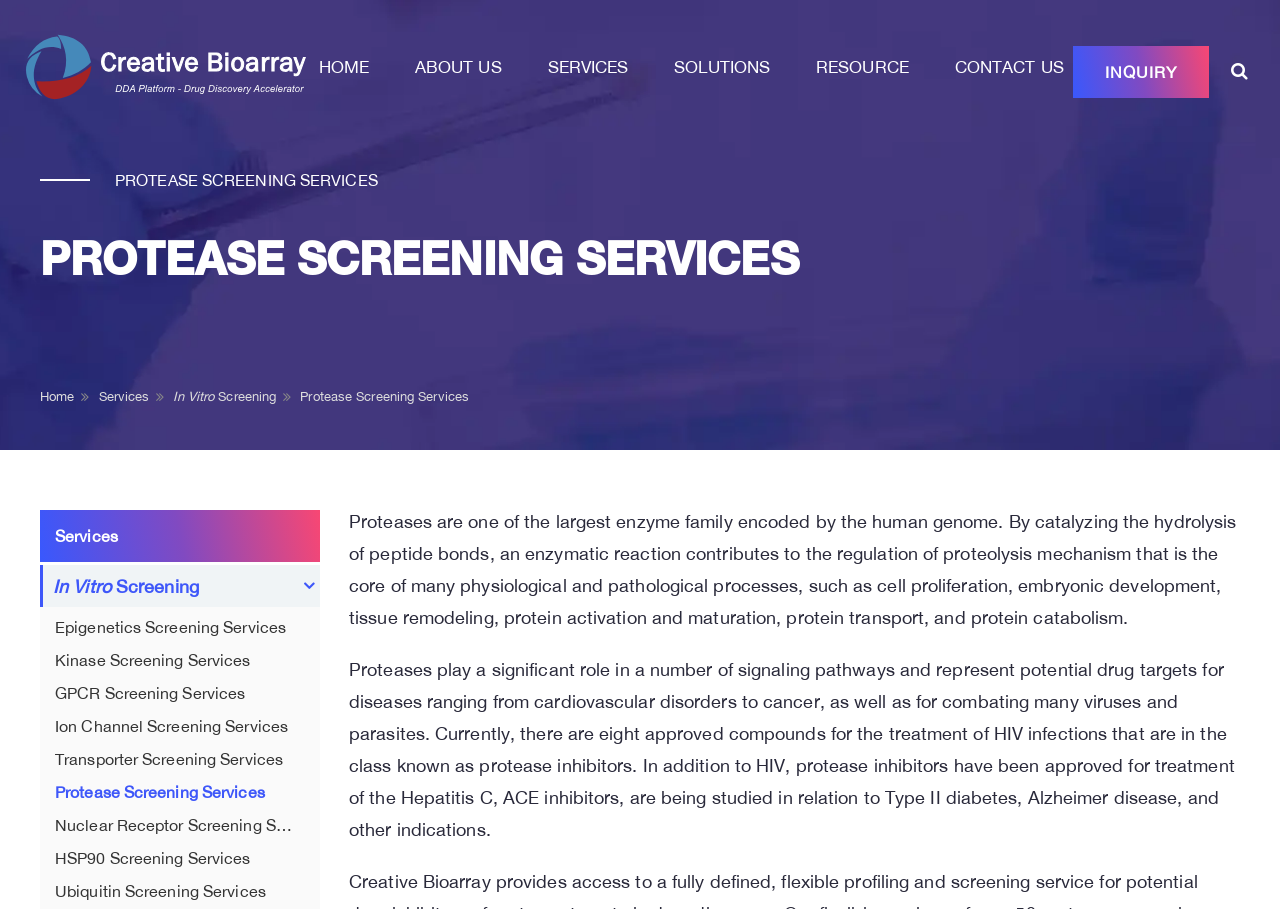Pinpoint the bounding box coordinates of the clickable element needed to complete the instruction: "Click the Protease Screening Services link". The coordinates should be provided as four float numbers between 0 and 1: [left, top, right, bottom].

[0.235, 0.427, 0.366, 0.444]